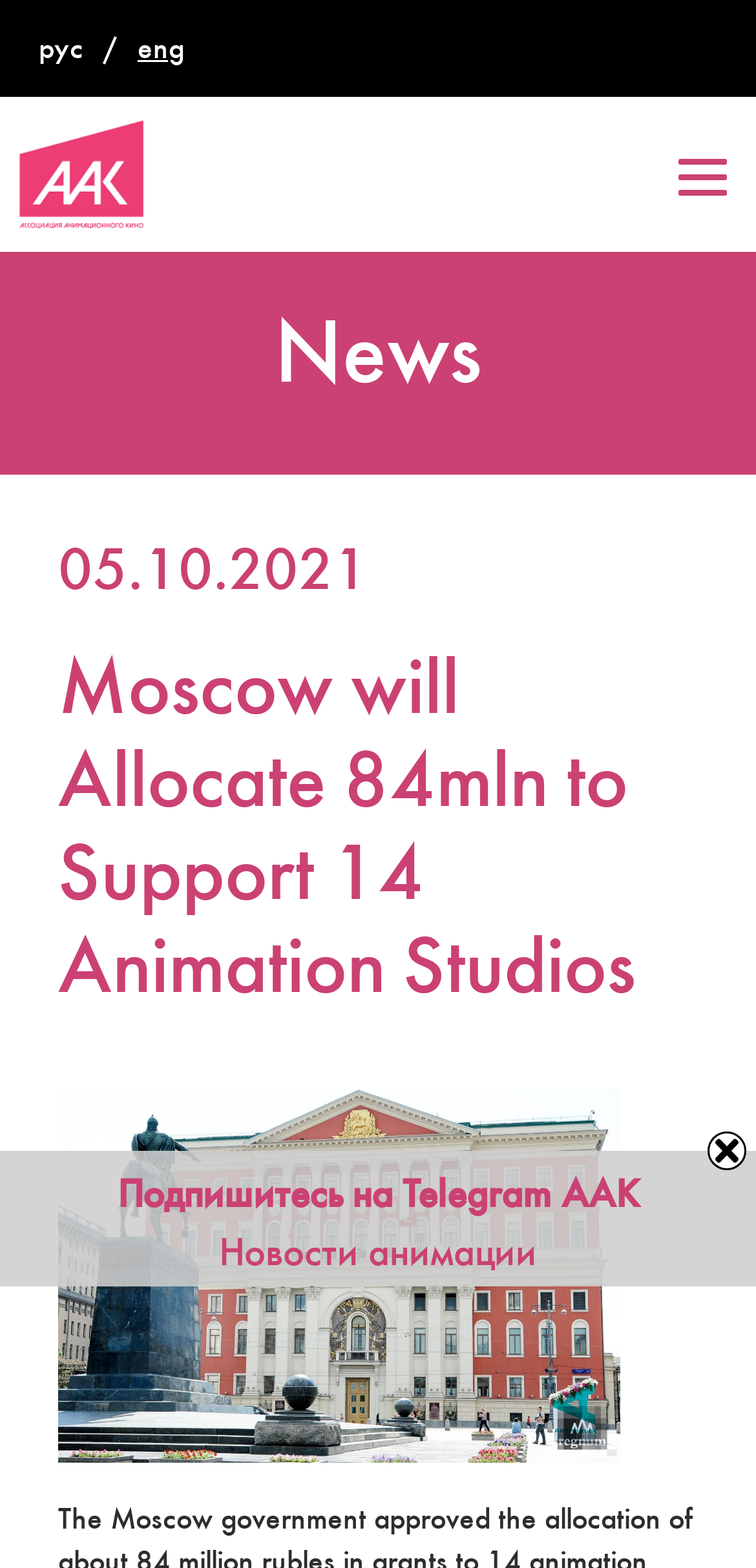From the screenshot, find the bounding box of the UI element matching this description: "рус". Supply the bounding box coordinates in the form [left, top, right, bottom], each a float between 0 and 1.

[0.051, 0.024, 0.11, 0.042]